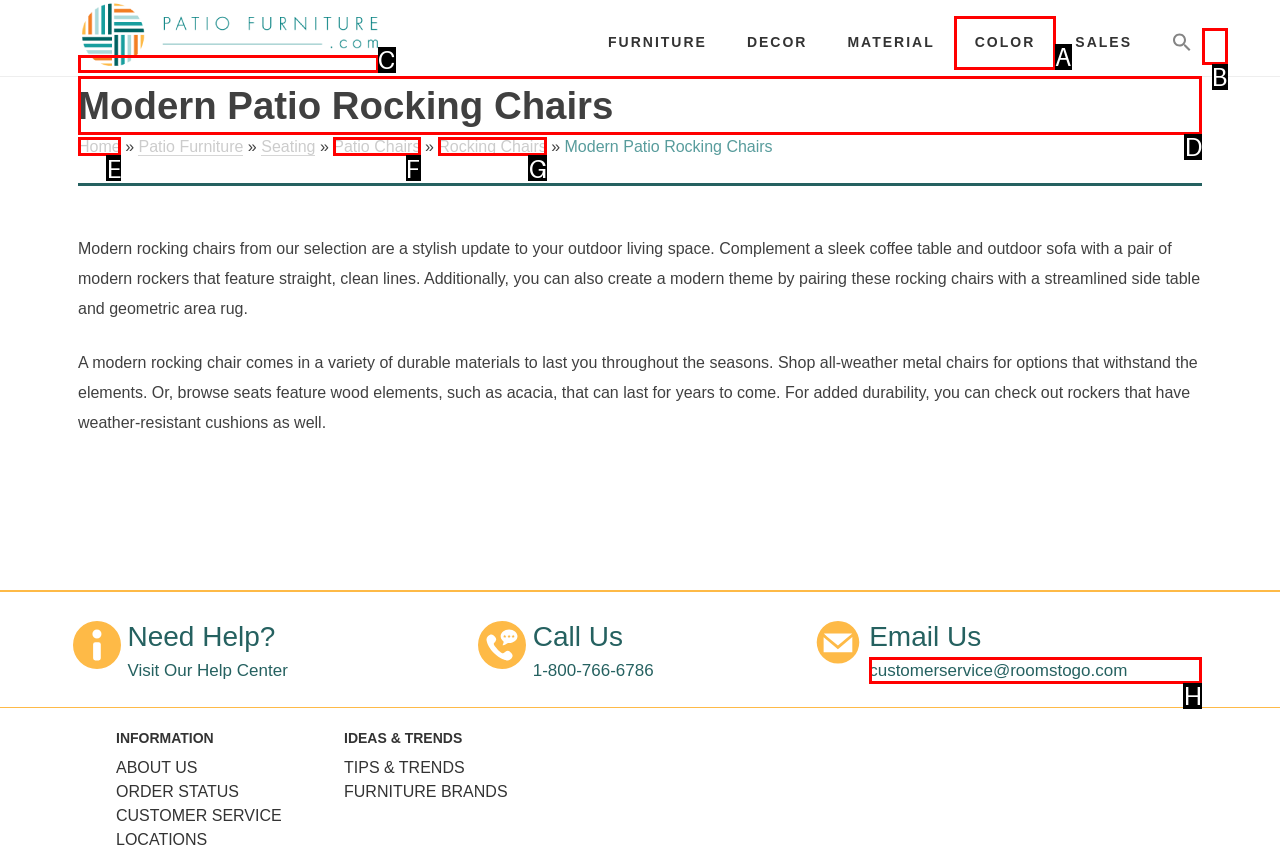Choose the HTML element you need to click to achieve the following task: Browse modern patio rocking chairs
Respond with the letter of the selected option from the given choices directly.

D